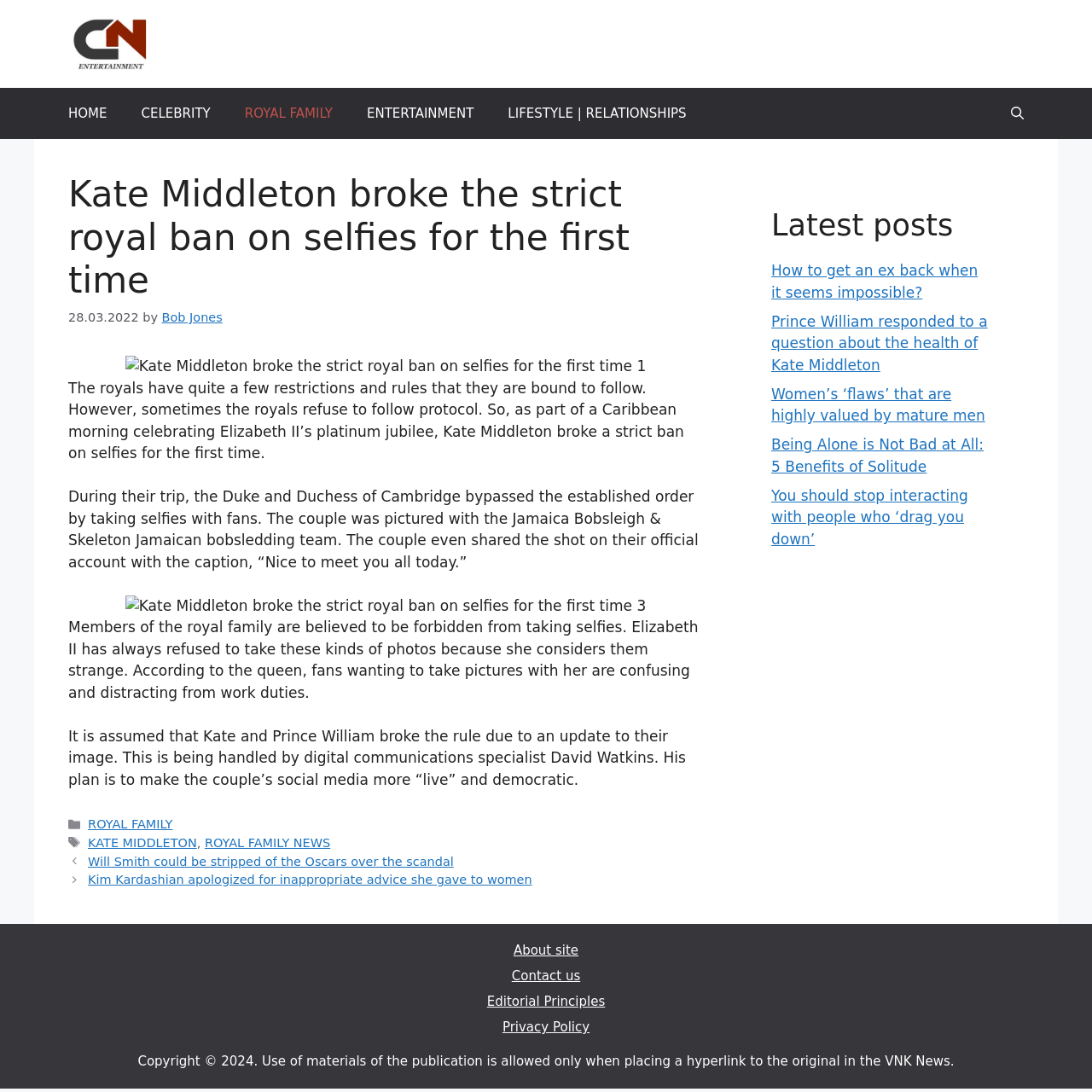Please locate the clickable area by providing the bounding box coordinates to follow this instruction: "Click on the 'HOME' link".

[0.047, 0.081, 0.114, 0.128]